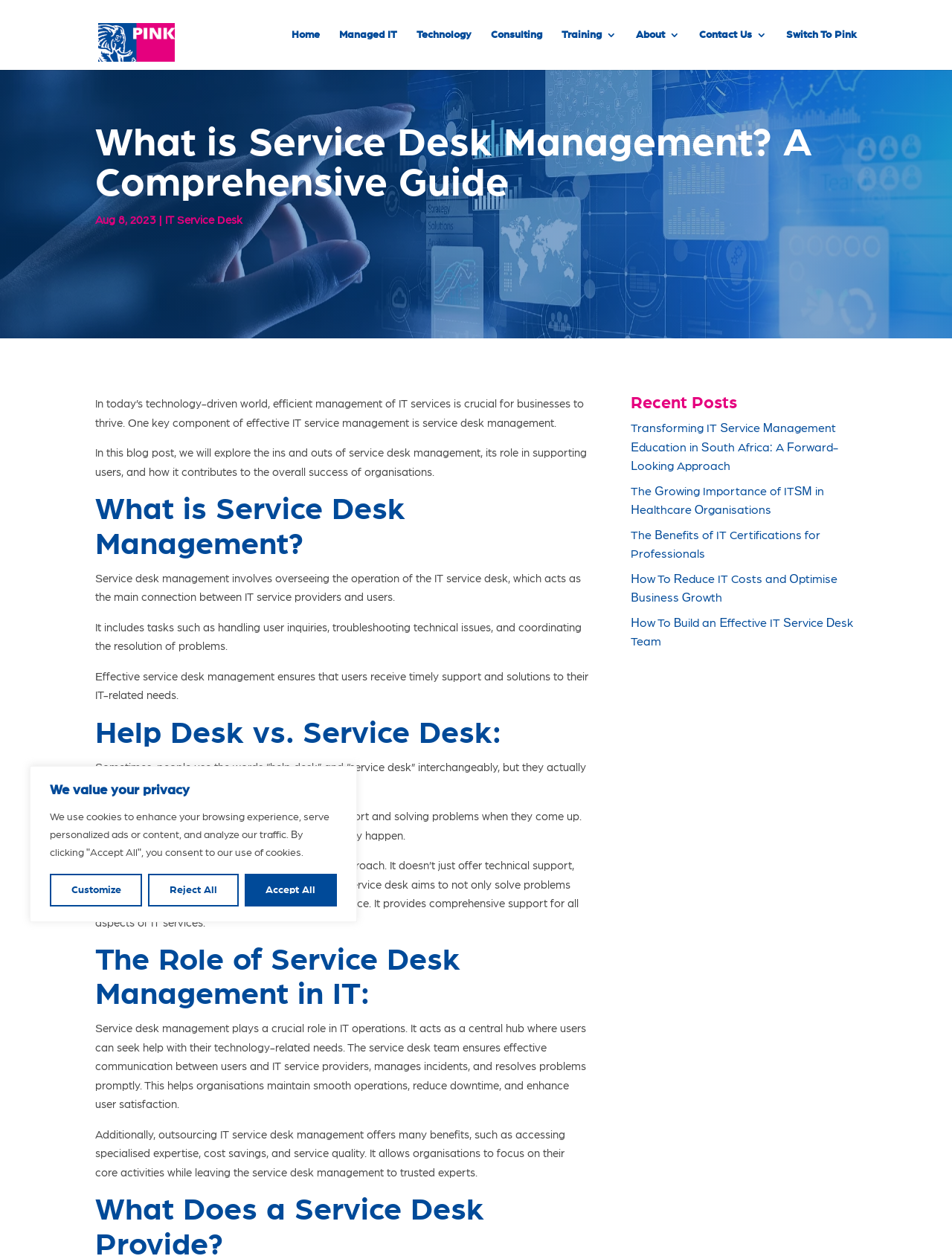Please find the bounding box coordinates of the element that must be clicked to perform the given instruction: "Search this blog". The coordinates should be four float numbers from 0 to 1, i.e., [left, top, right, bottom].

None